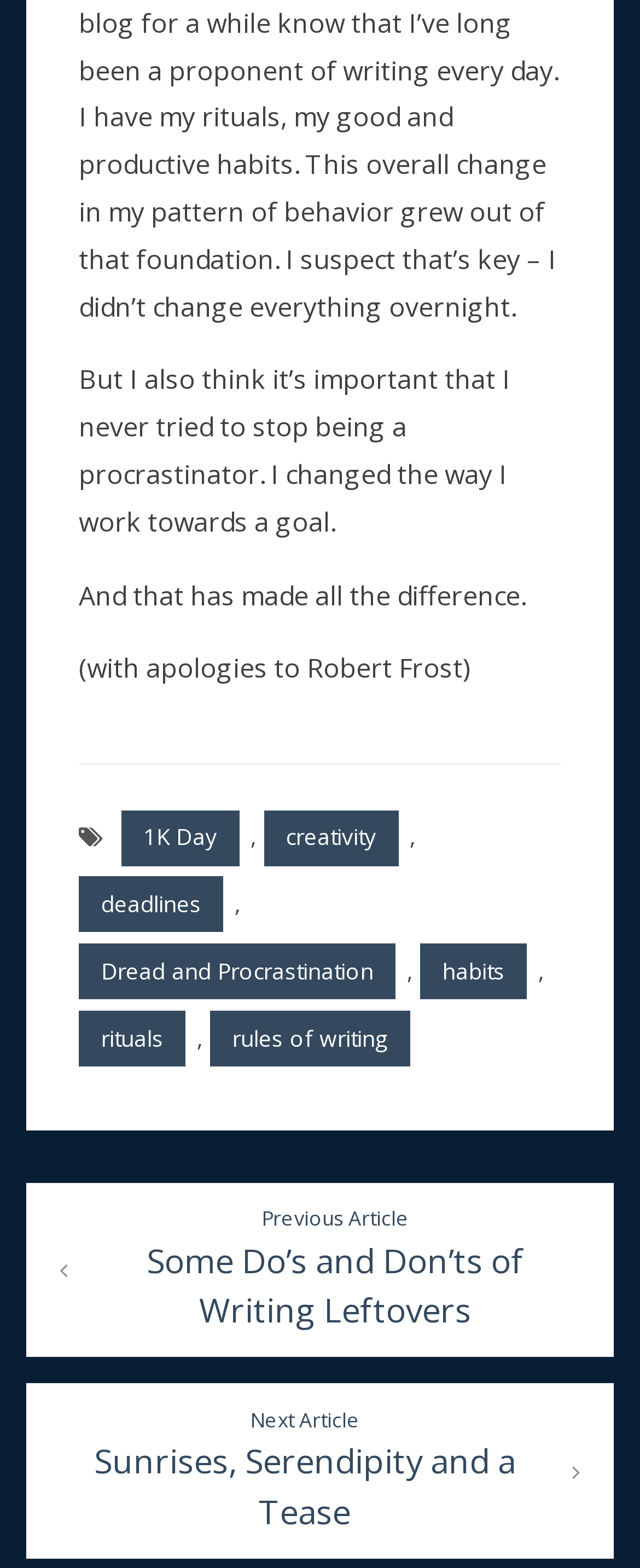Find the bounding box coordinates for the element described here: "1K Day".

[0.189, 0.516, 0.374, 0.552]